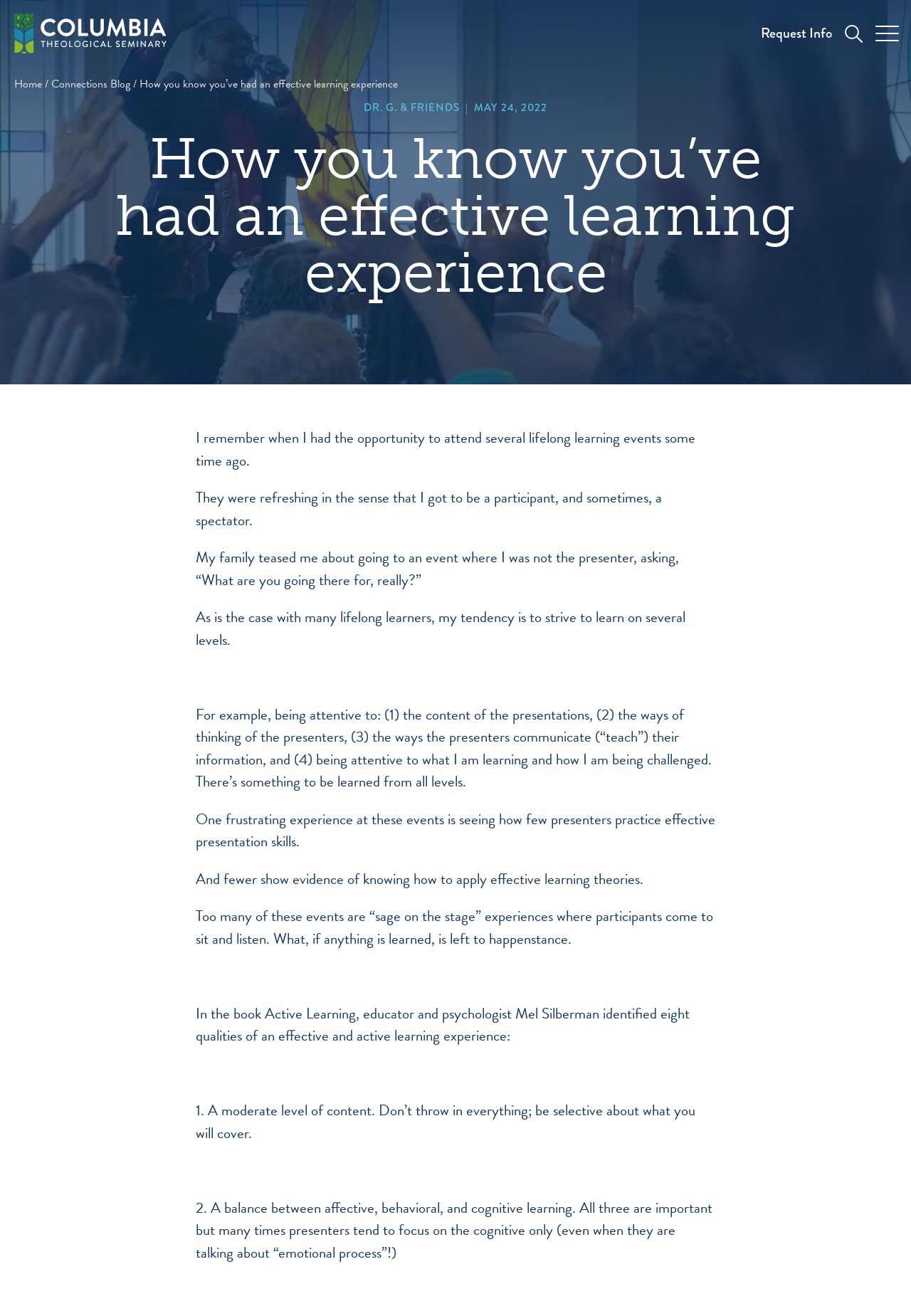Given the description "Floral Hair Claws", provide the bounding box coordinates of the corresponding UI element.

None